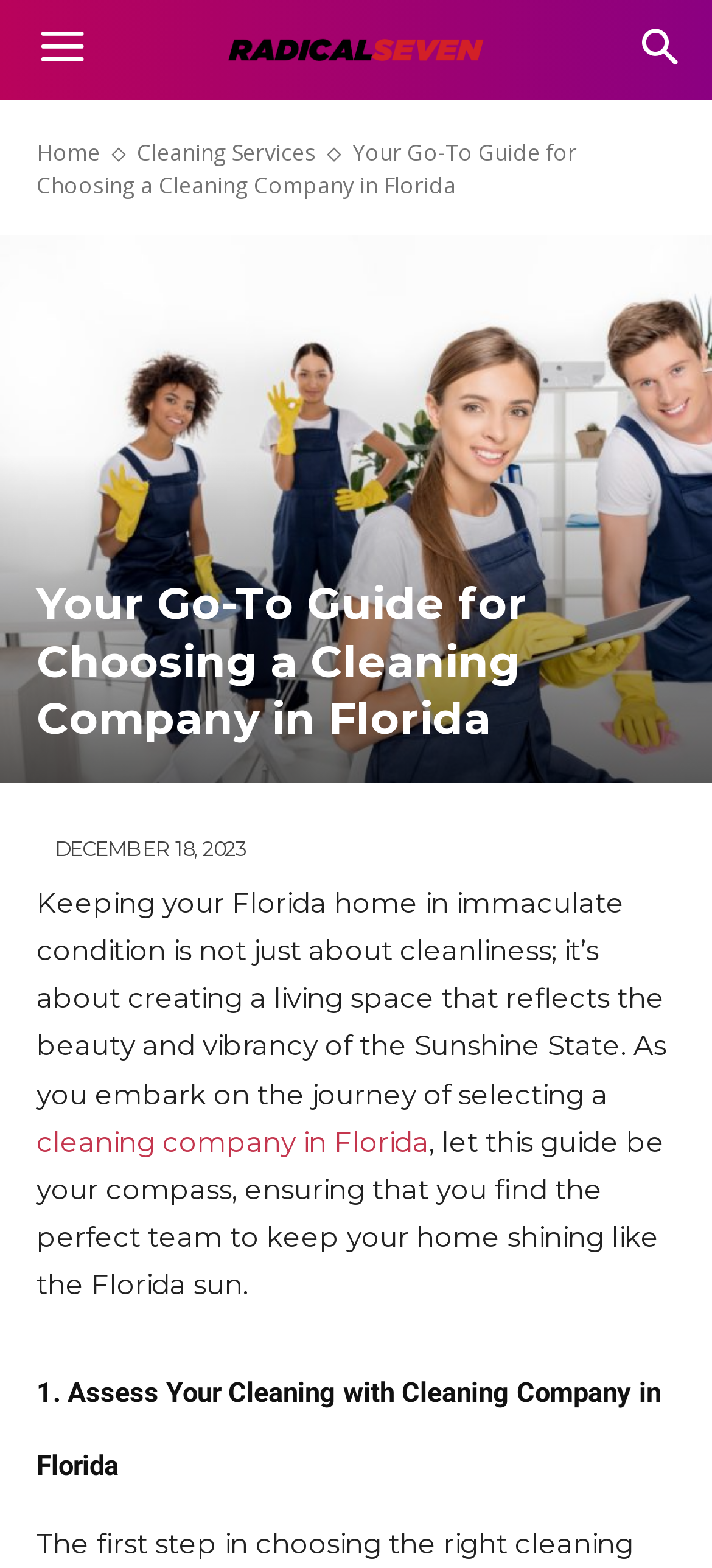Use a single word or phrase to respond to the question:
How many headings are present on the webpage?

2